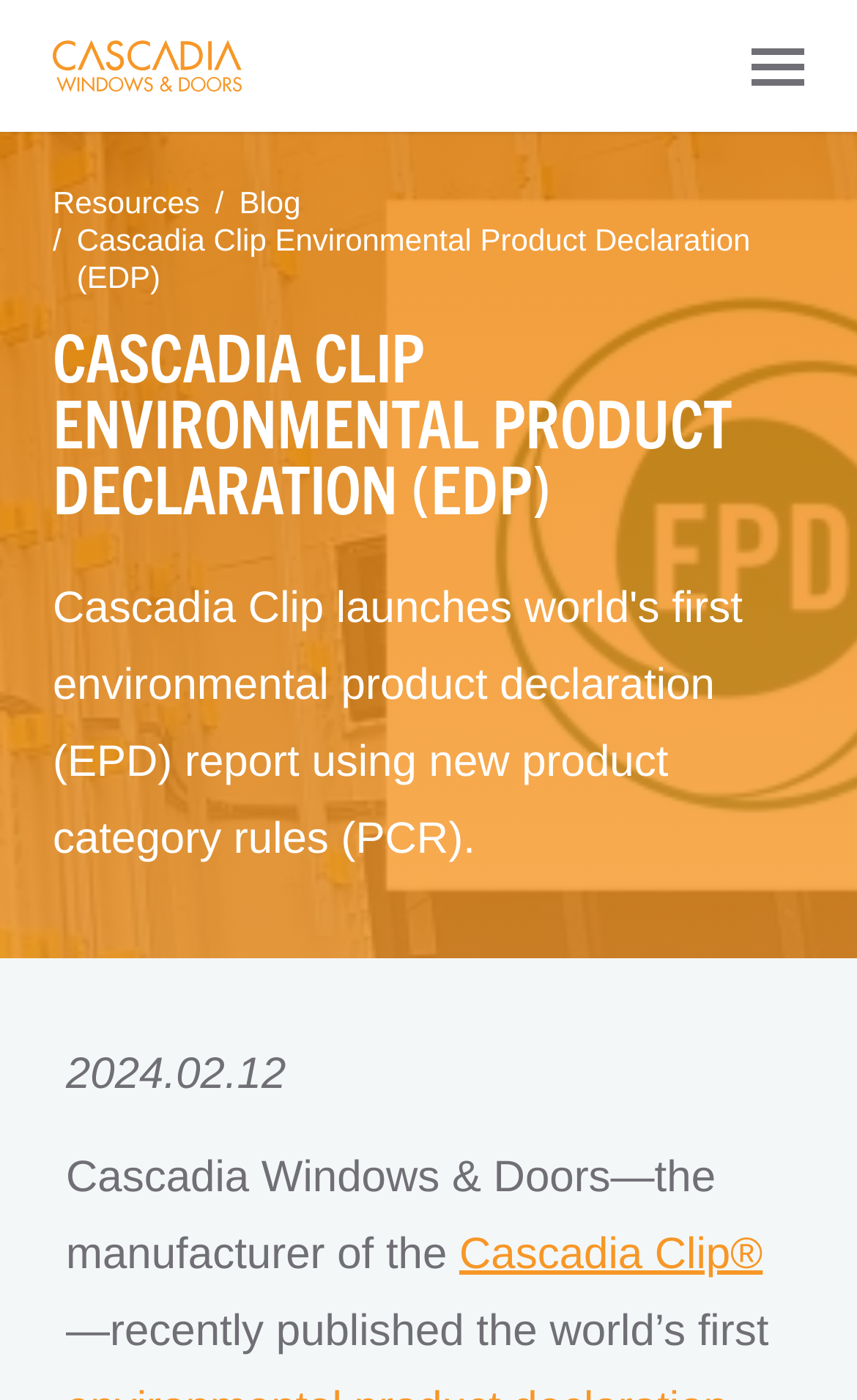Identify the bounding box coordinates for the UI element described as follows: "Cascadia Clip®". Ensure the coordinates are four float numbers between 0 and 1, formatted as [left, top, right, bottom].

[0.536, 0.88, 0.89, 0.914]